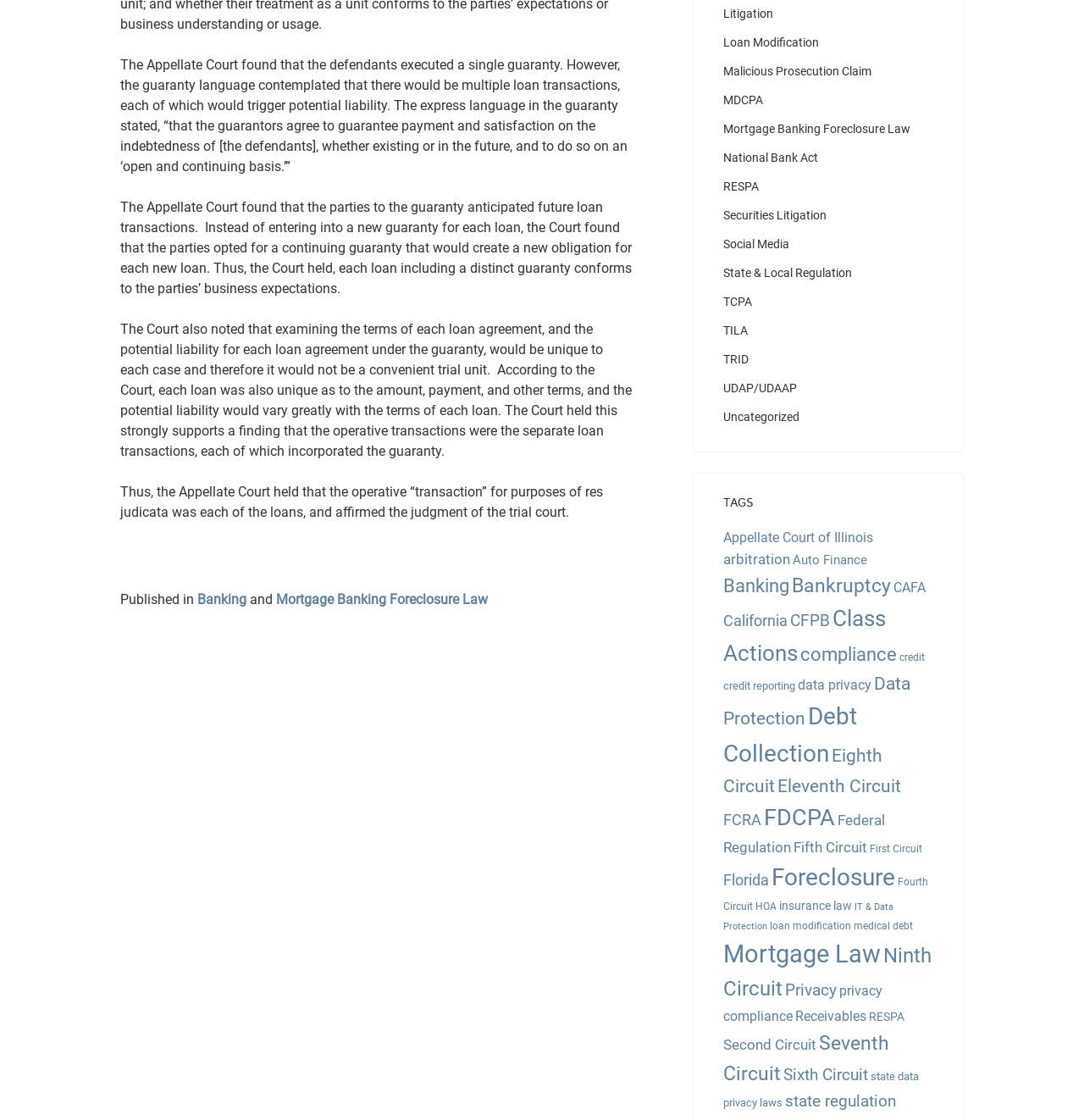What is the purpose of the 'Print Friendly, PDF & Email' link?
Based on the screenshot, respond with a single word or phrase.

To print or share the content